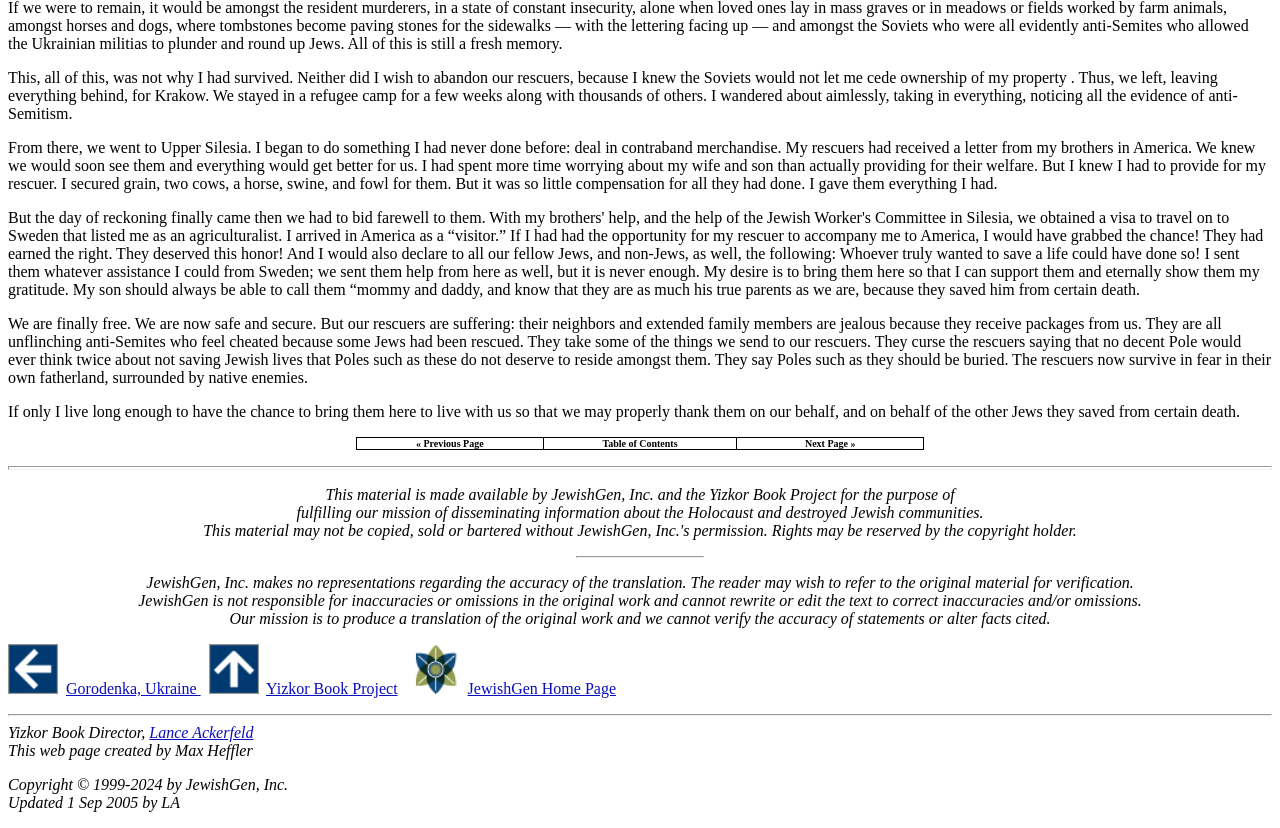Please find the bounding box coordinates of the element that needs to be clicked to perform the following instruction: "go to previous page". The bounding box coordinates should be four float numbers between 0 and 1, represented as [left, top, right, bottom].

[0.279, 0.529, 0.424, 0.542]